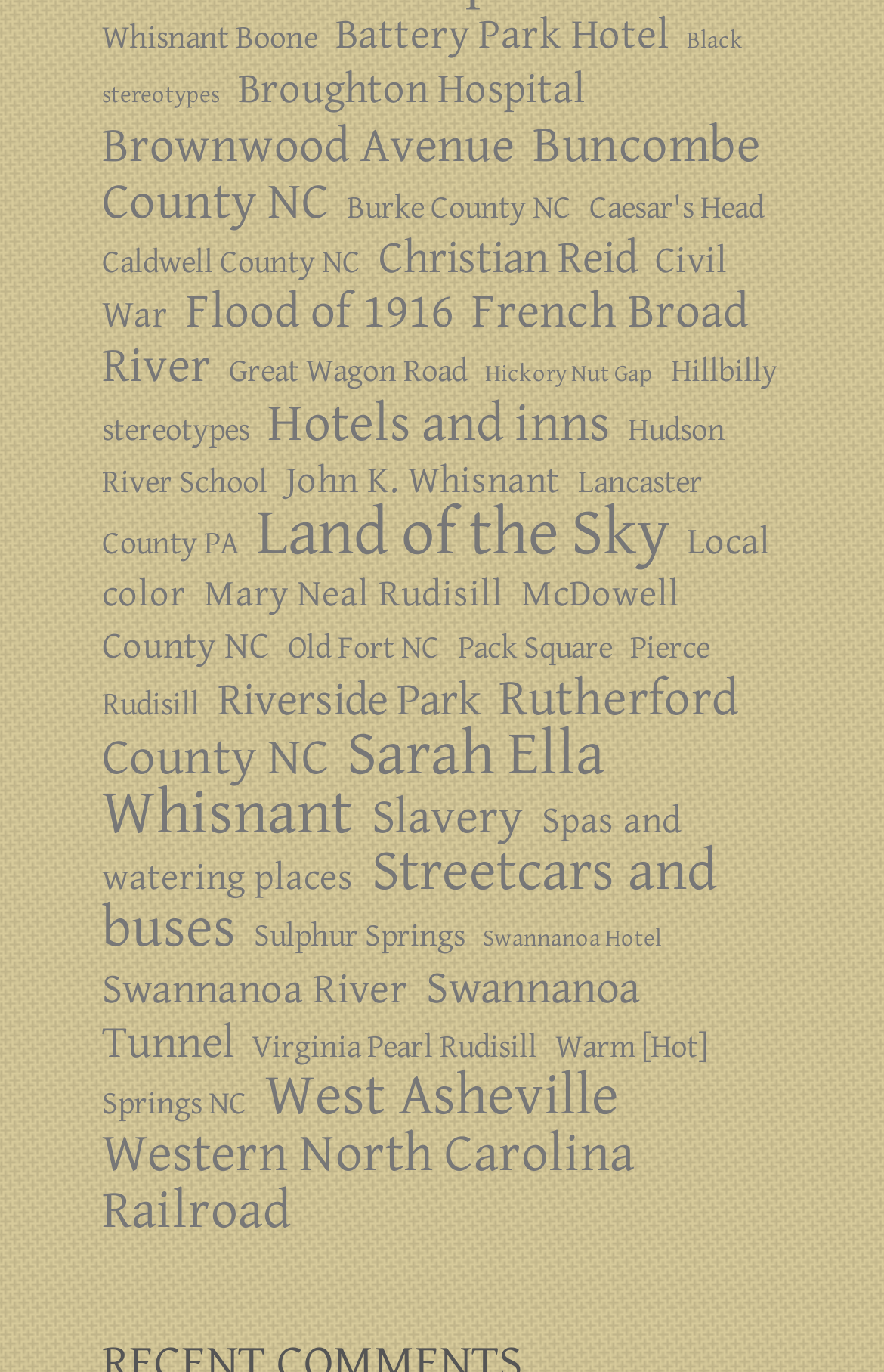Give a one-word or one-phrase response to the question:
How many links have 'NC' in their text?

7